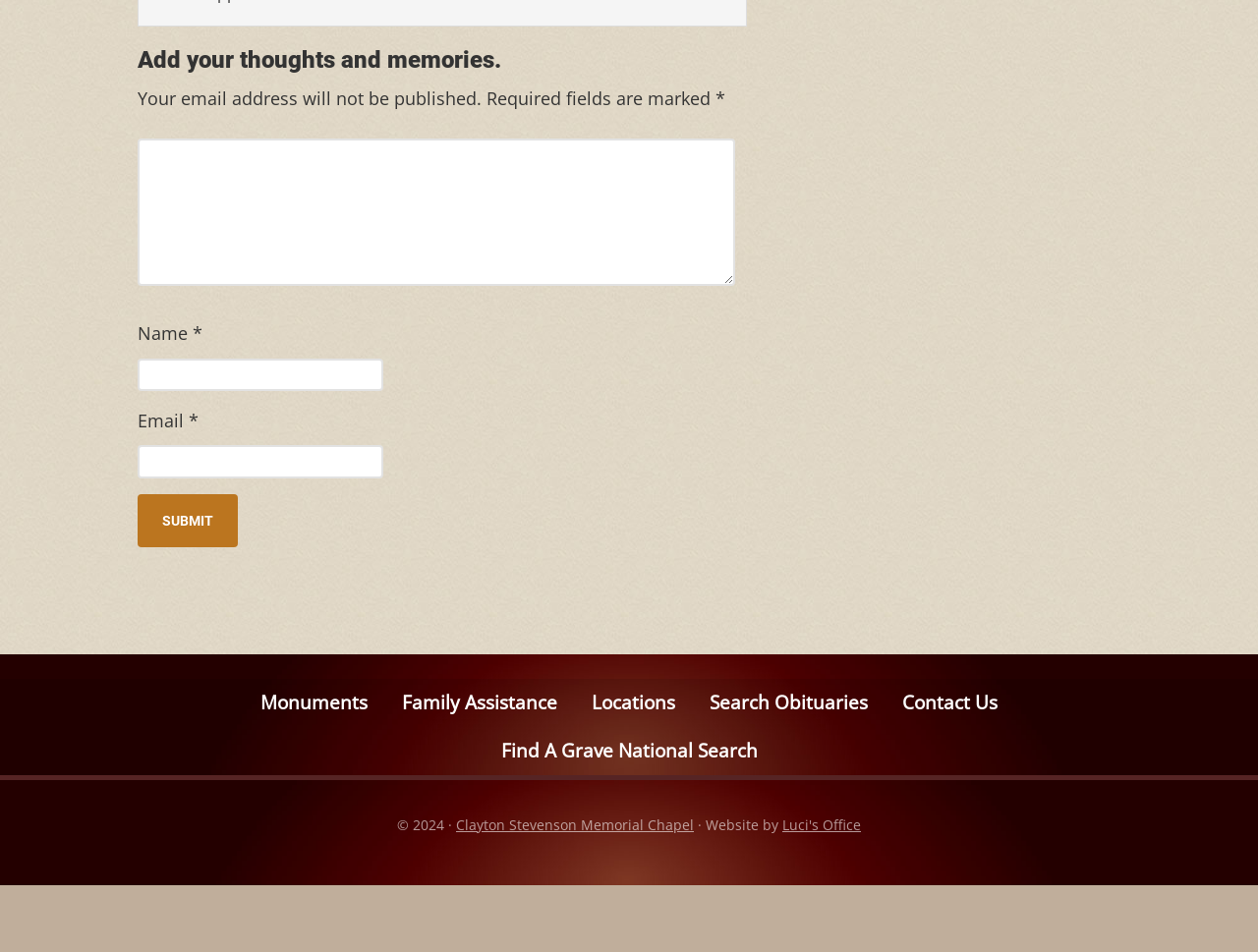Given the element description, predict the bounding box coordinates in the format (top-left x, top-left y, bottom-right x, bottom-right y). Make sure all values are between 0 and 1. Here is the element description: Monuments

[0.129, 0.714, 0.264, 0.799]